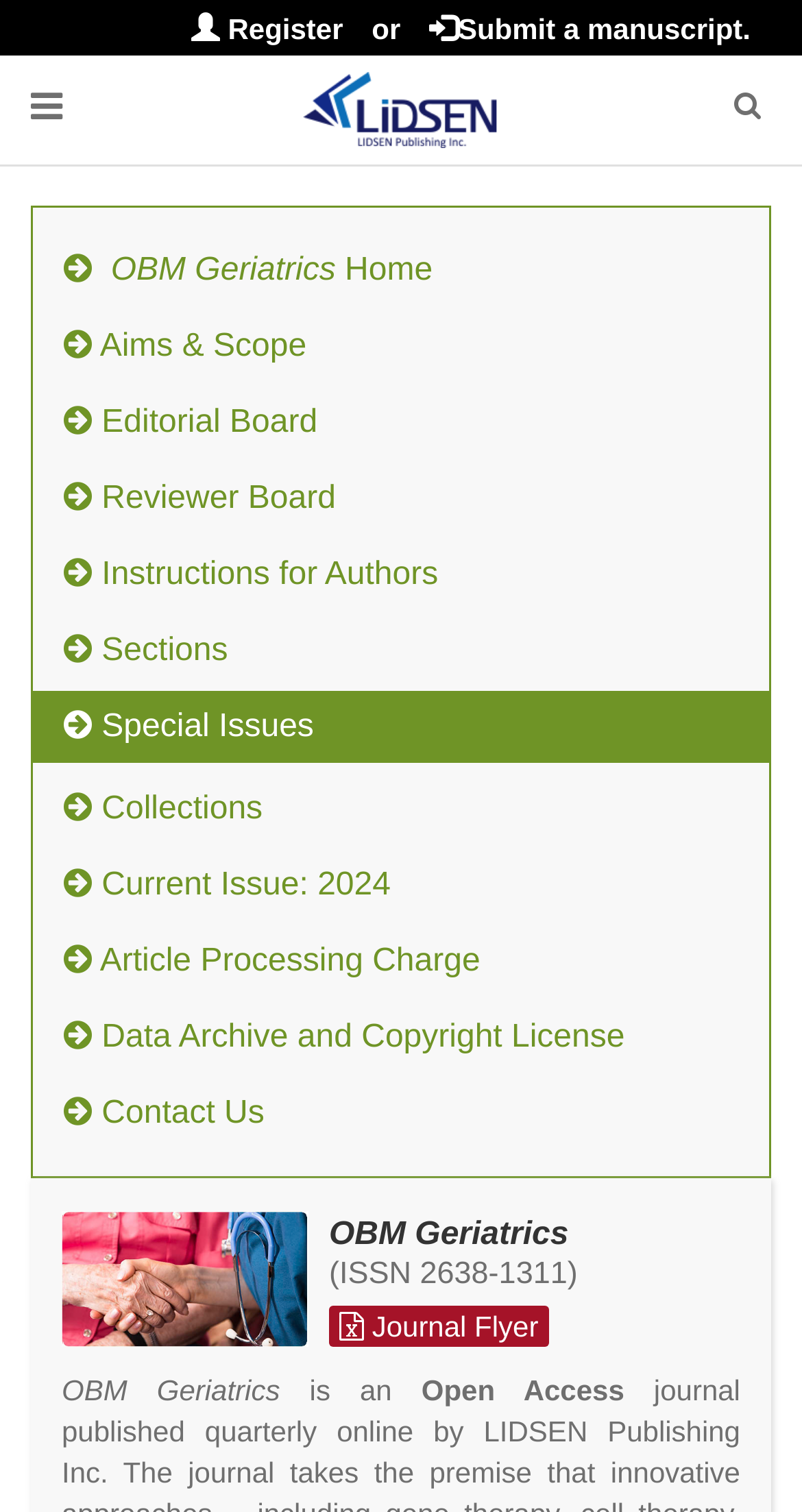Can you find the bounding box coordinates of the area I should click to execute the following instruction: "Download Journal Flyer"?

[0.41, 0.864, 0.684, 0.891]